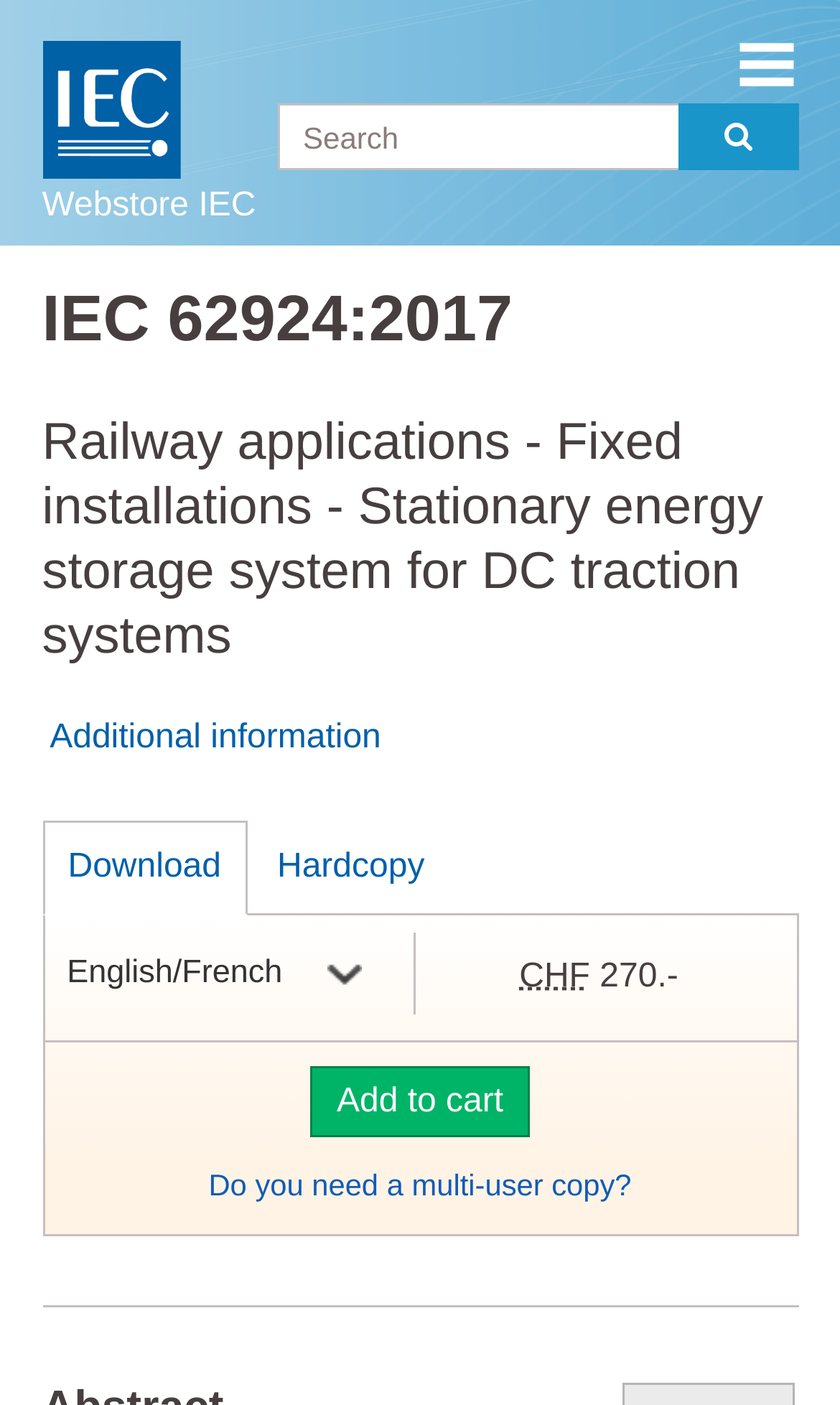Offer a comprehensive description of the webpage’s content and structure.

The webpage appears to be a product page for the IEC 62924:2017 standard, specifically for railway applications. At the top left corner, there is an IEC logo image. Next to it, there is a heading that reads "Webstore IEC". 

On the top right side, there are several links, including "Sign in", "Create account", and a search bar with a "Go" button. The search bar spans across most of the top section of the page.

Below the search bar, there is a main content section. It starts with a heading that reads "IEC 62924:2017" followed by a subheading that describes the standard as "Railway applications - Fixed installations - Stationary energy storage system for DC traction systems". 

Underneath the headings, there are several links, including "Additional information", "Download", and "Hardcopy". There is also a group of elements that includes a combobox, a currency abbreviation "CHF" with a price "270.-", and an "Add to cart" button.

Further down, there is a link that asks "Do you need a multi-user copy?" and a horizontal separator line at the bottom of the page.